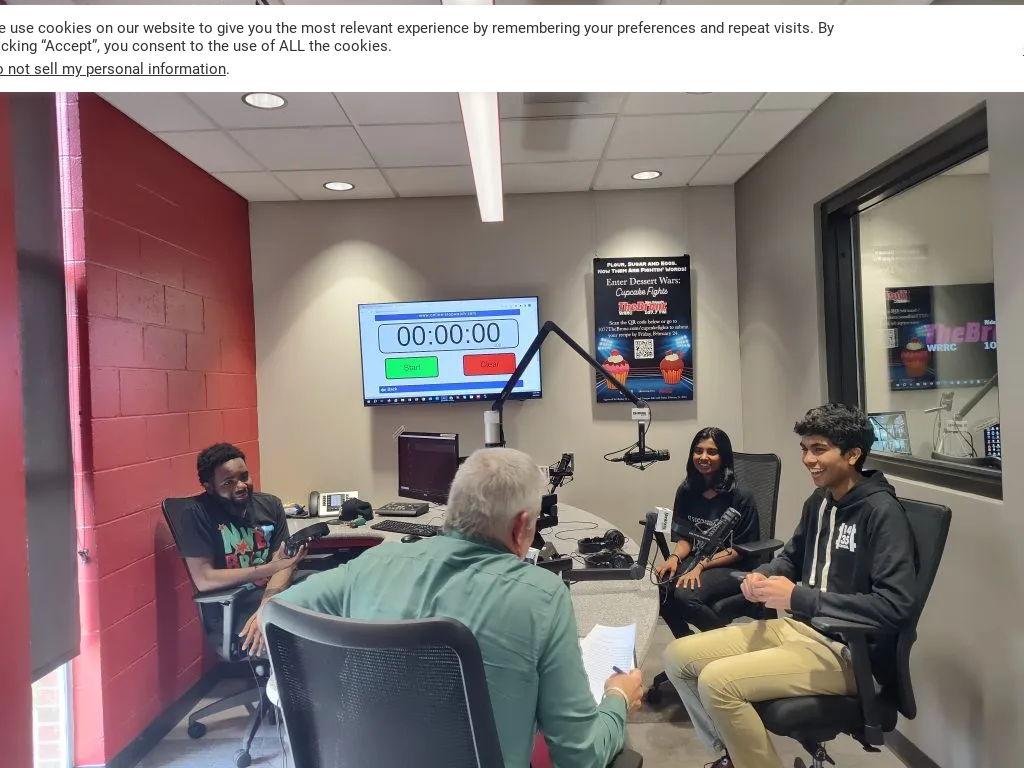Depict the image with a detailed narrative.

The image captures a lively and engaging moment from the taping of Kurt Baker's "Master Your Finances" show at the 107.7 FM The Bronc radio station located at Rider University in Lawrenceville, New Jersey. In the foreground, Kurt Baker is seated and speaking, holding a script as three young guests attentively listen and interact with him. 

To the left, a male guest smiles while sitting comfortably, reflecting a relaxed atmosphere. Beside him, a female guest is poised and engaged, showcasing interest in the conversation. On the right, another male guest is leaning slightly forward, suggesting eagerness and participation. 

In the background, a digital timer displays "00:00:00," indicating that the show is about to start or just has begun, highlighting the studio's professional setup. The wall decor and studio equipment further enhance the dynamic environment of a radio broadcasting session, setting the stage for insightful discussions on financial topics.